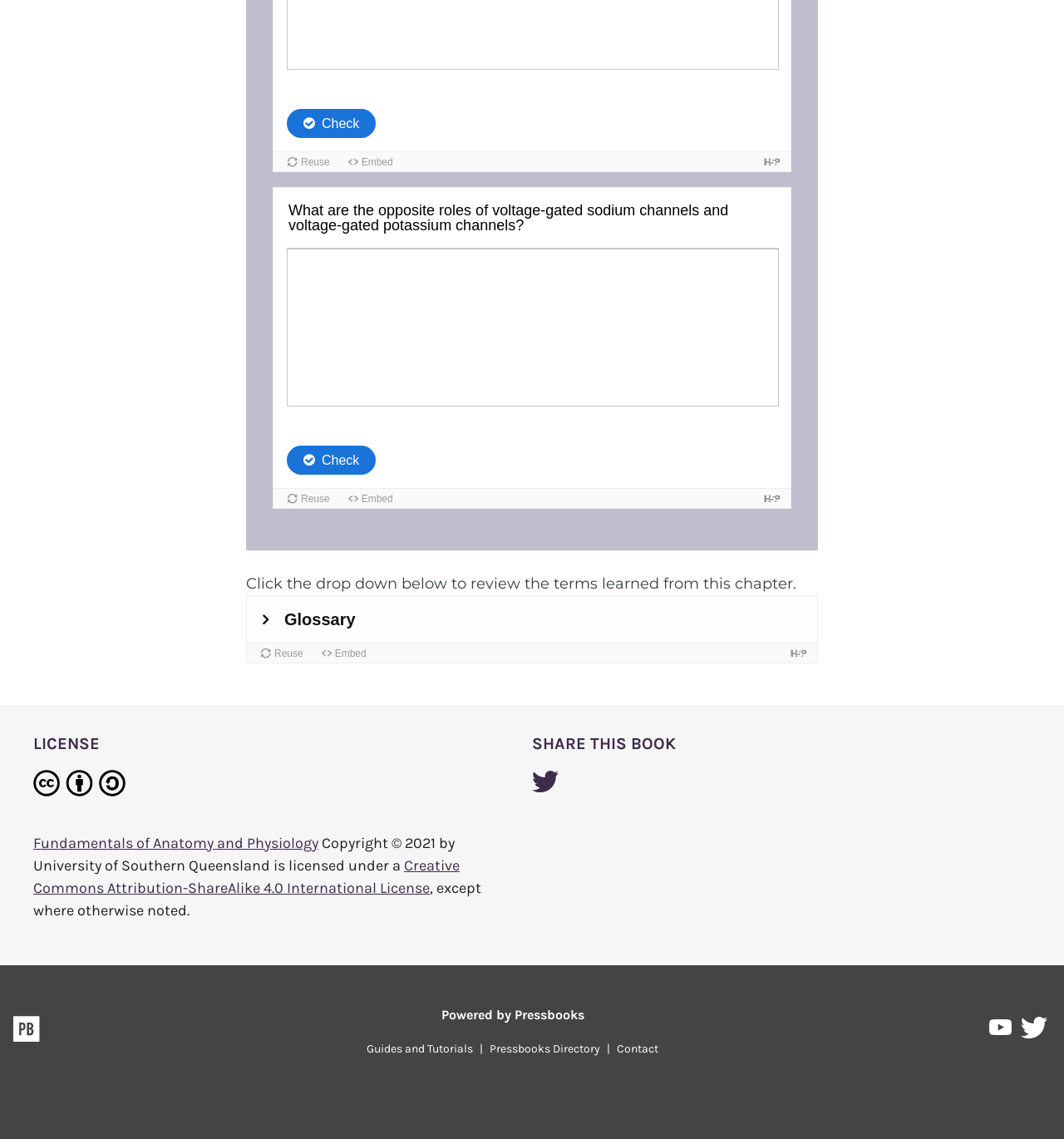Identify the bounding box for the given UI element using the description provided. Coordinates should be in the format (top-left x, top-left y, bottom-right x, bottom-right y) and must be between 0 and 1. Here is the description: Pressbooks Directory

[0.454, 0.914, 0.571, 0.927]